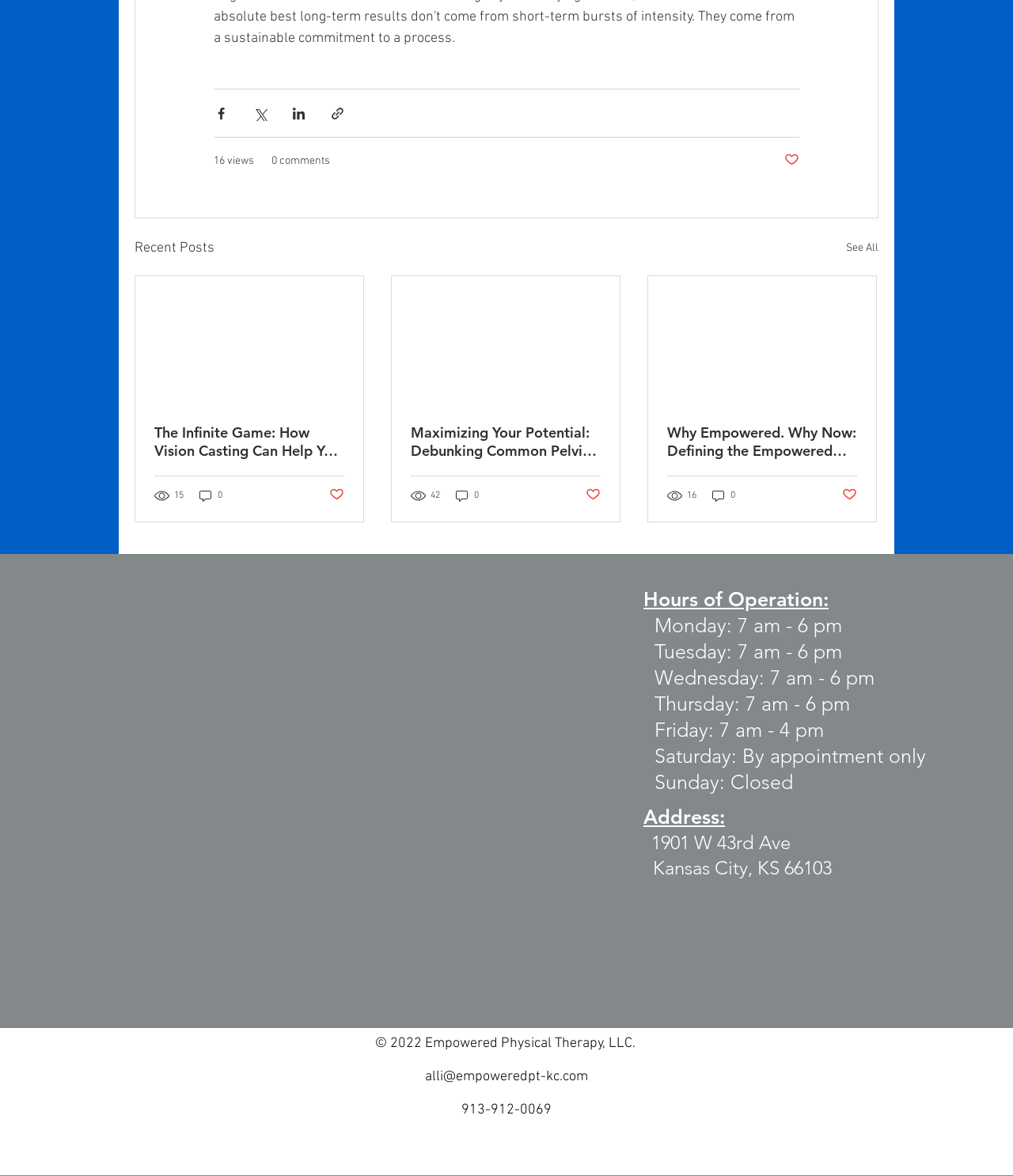Give a short answer to this question using one word or a phrase:
What is the address of the physical therapy clinic?

1901 W 43rd Ave, Kansas City, KS 66103